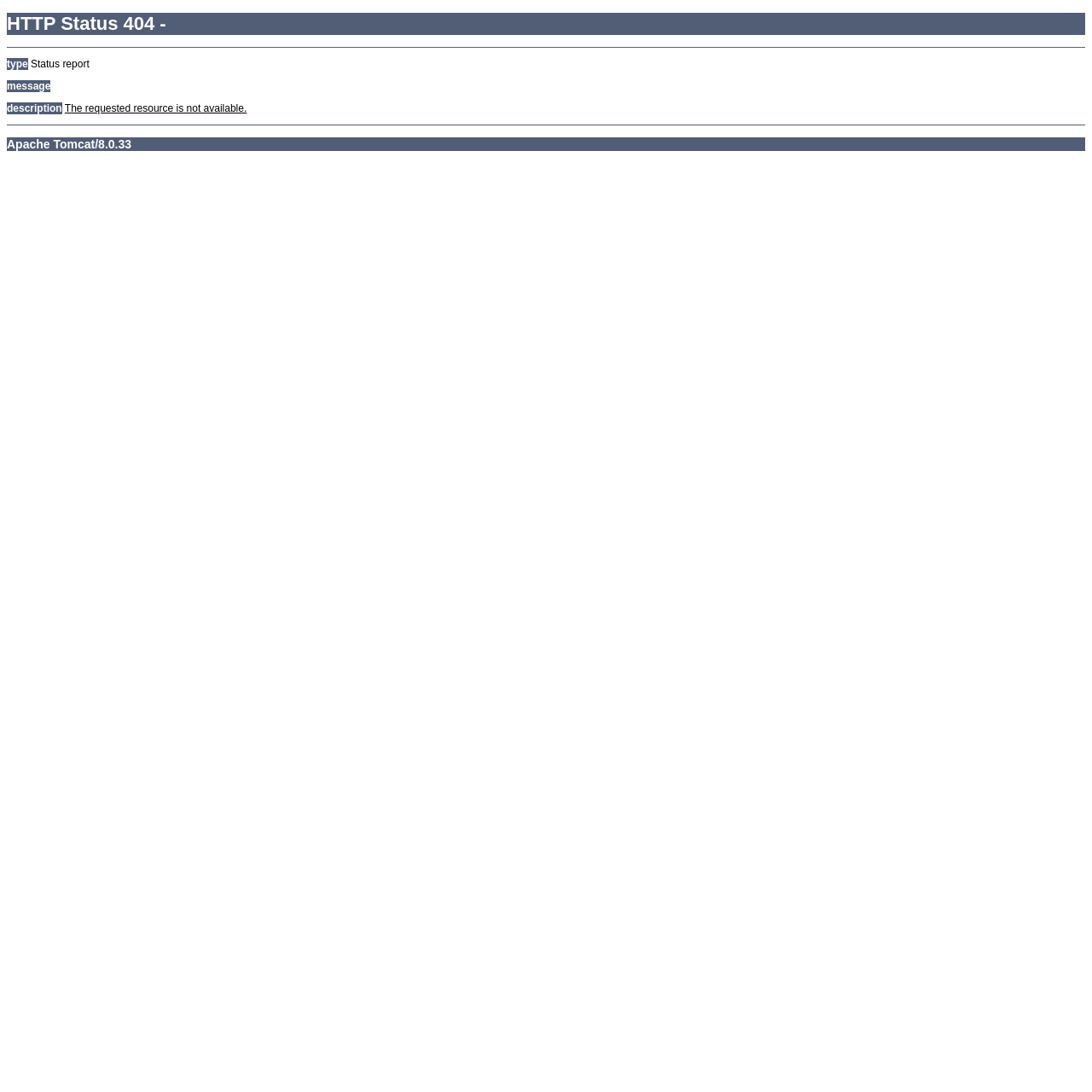What is the version of Apache Tomcat?
Based on the screenshot, provide your answer in one word or phrase.

8.0.33